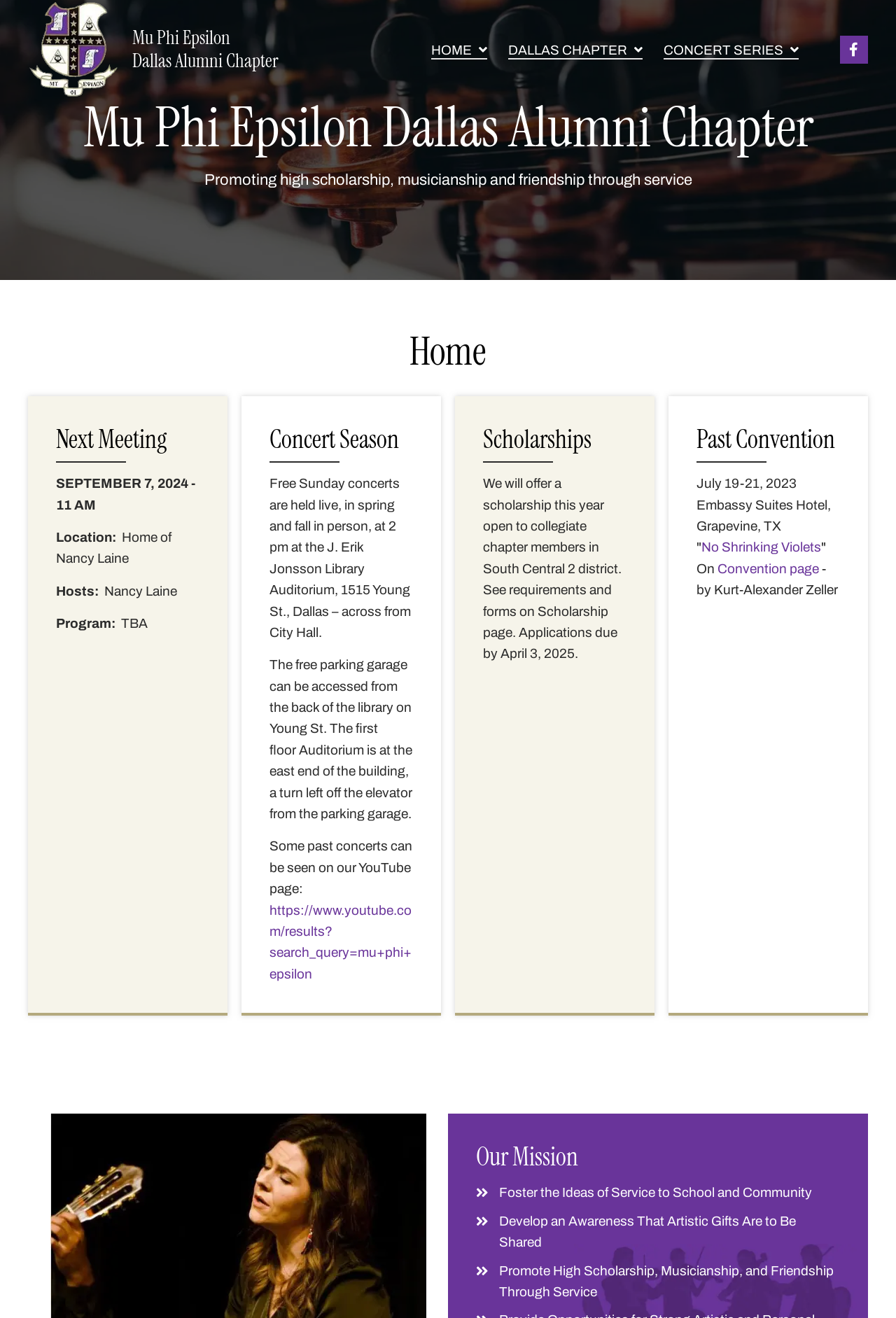Use the details in the image to answer the question thoroughly: 
How often are the free Sunday concerts held?

I found the answer by looking at the 'Concert Season' section of the webpage, which states that the free Sunday concerts are held live, in person, at 2 pm at the J. Erik Jonsson Library Auditorium, and that they are held in spring and fall.